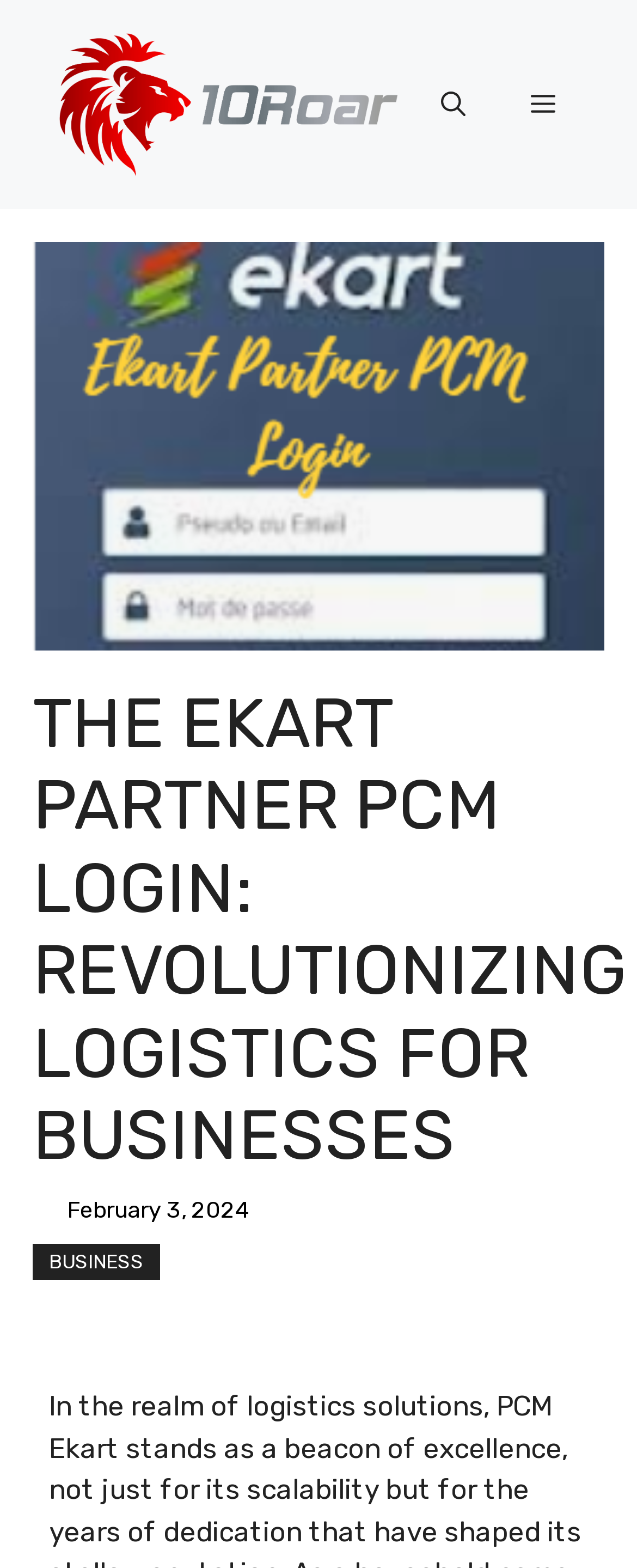Identify the main heading from the webpage and provide its text content.

THE EKART PARTNER PCM LOGIN: REVOLUTIONIZING LOGISTICS FOR BUSINESSES